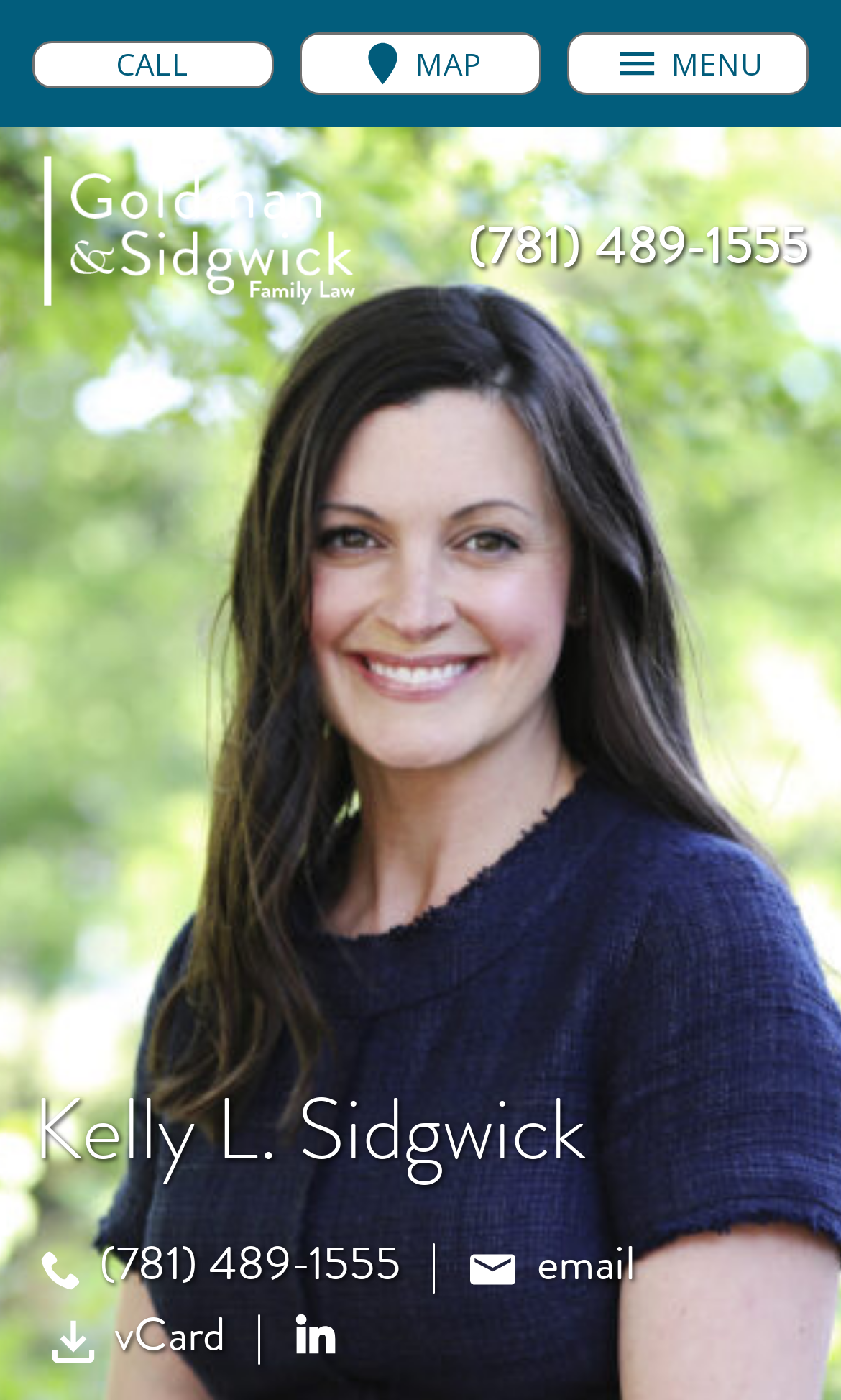What is the email address?
Please answer using one word or phrase, based on the screenshot.

email